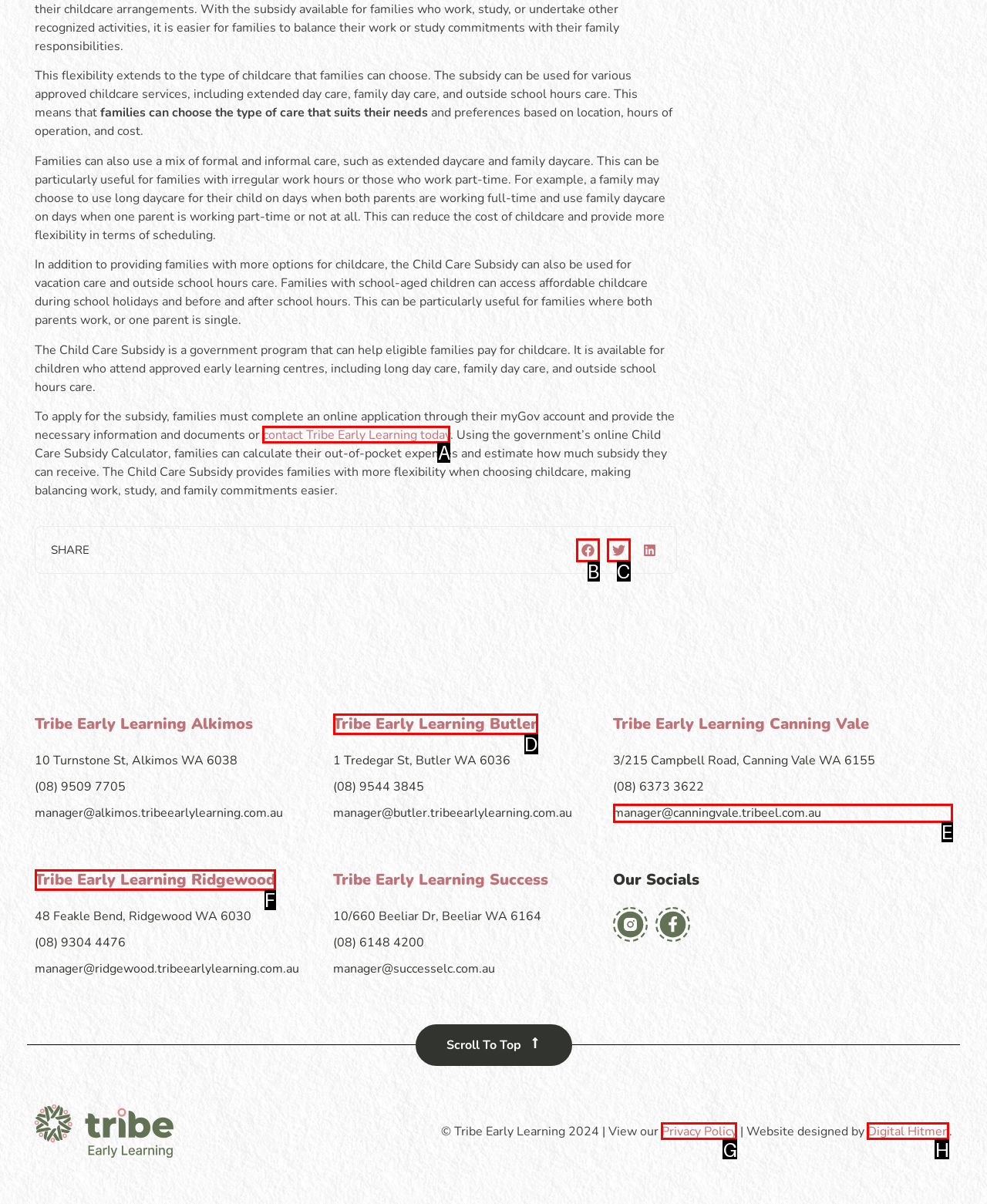Choose the HTML element that should be clicked to achieve this task: Contact Tribe Early Learning today
Respond with the letter of the correct choice.

A